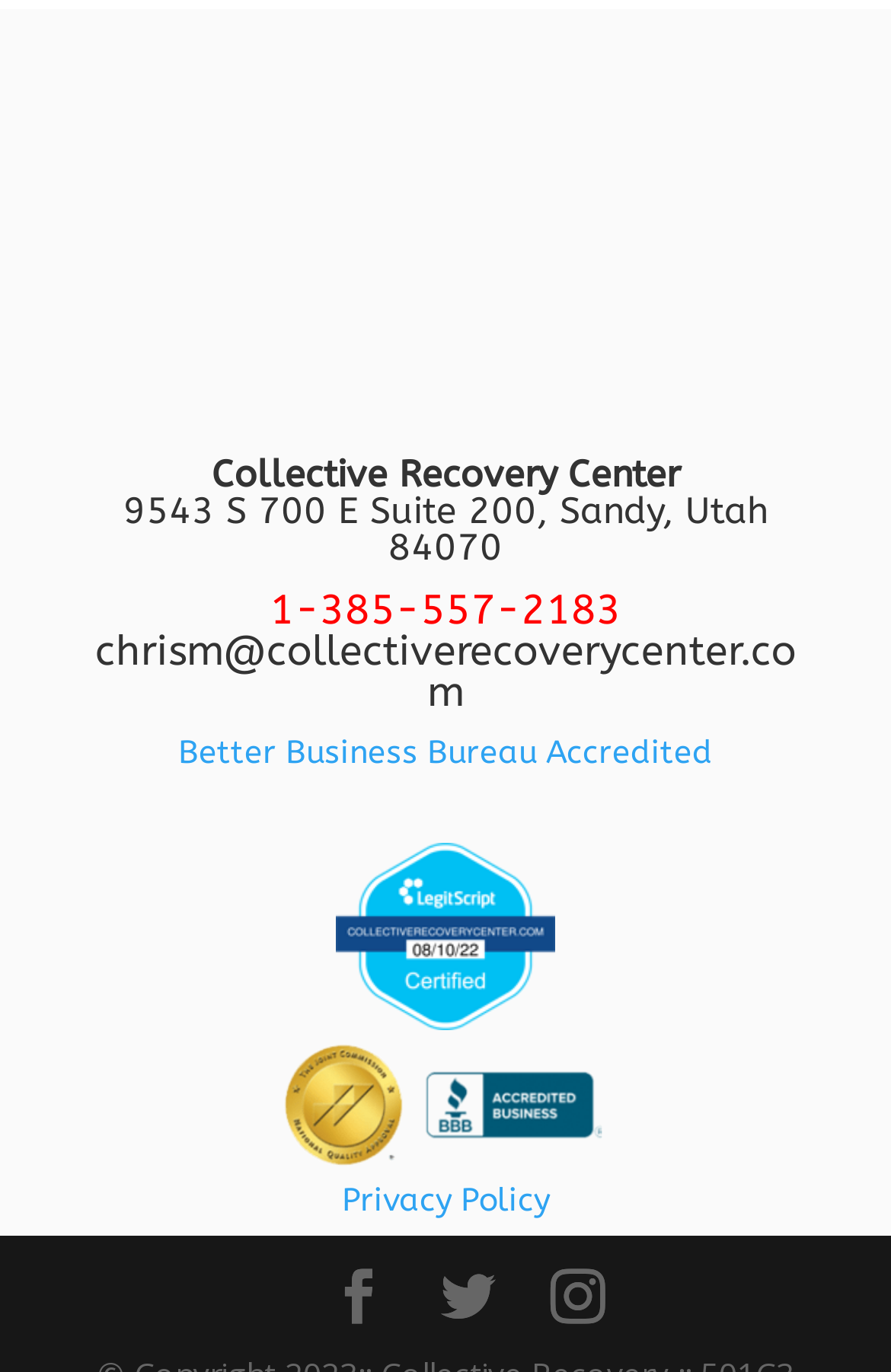Provide a brief response to the question below using one word or phrase:
Is Collective Recovery Center accredited by Better Business Bureau?

Yes